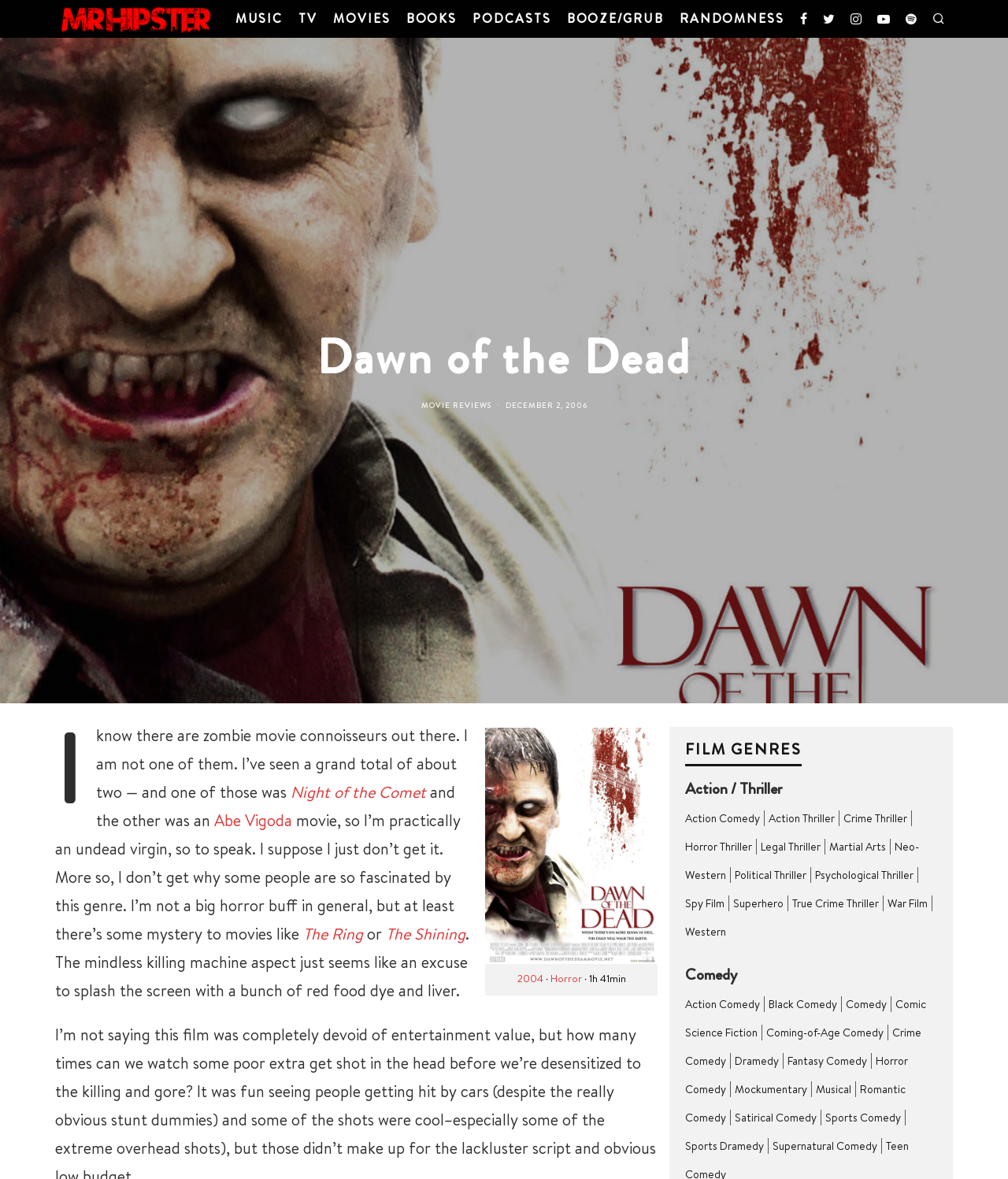Please specify the bounding box coordinates in the format (top-left x, top-left y, bottom-right x, bottom-right y), with values ranging from 0 to 1. Identify the bounding box for the UI component described as follows: Night of the Comet

[0.288, 0.663, 0.423, 0.681]